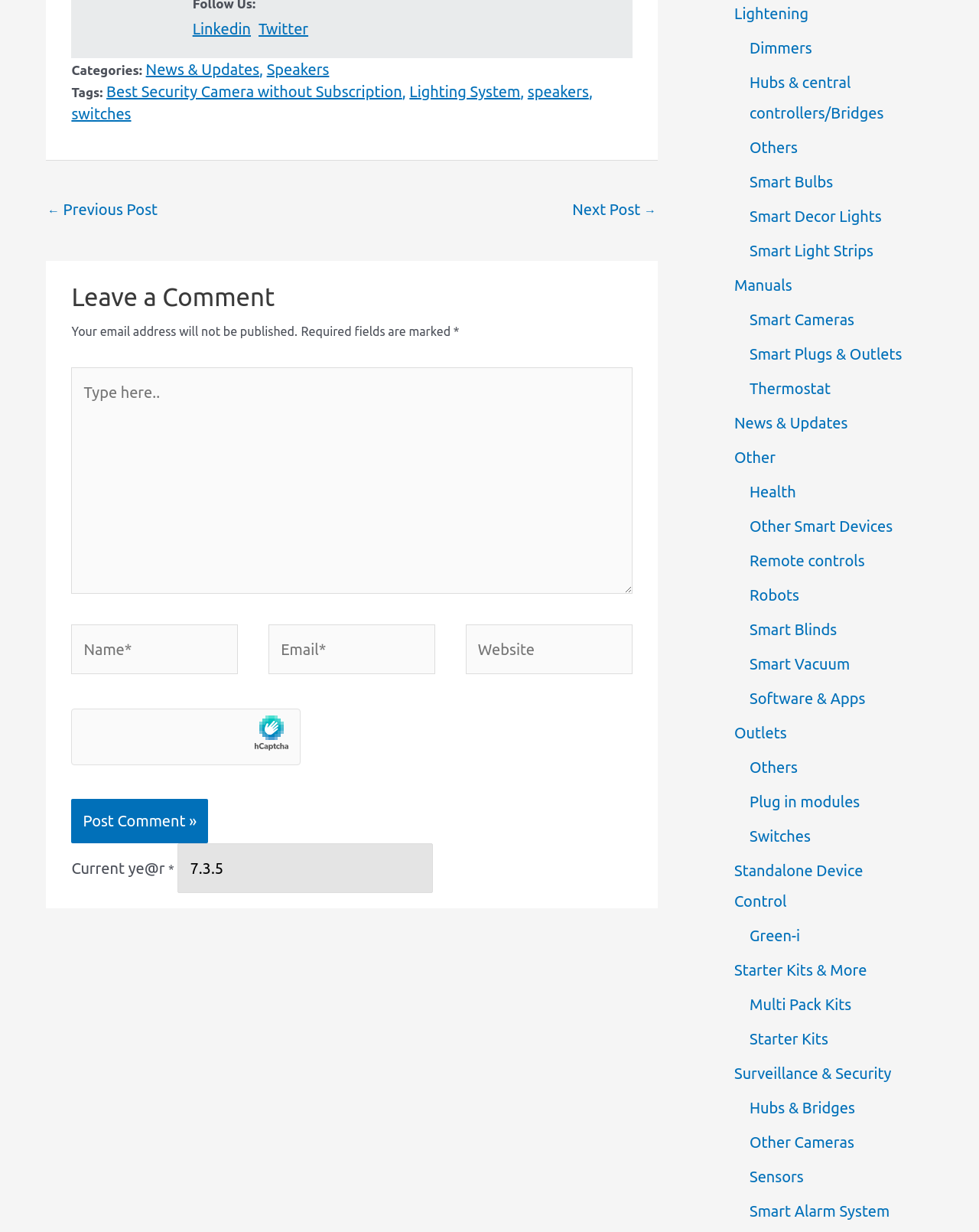Pinpoint the bounding box coordinates of the element that must be clicked to accomplish the following instruction: "Type in the 'Name*' field". The coordinates should be in the format of four float numbers between 0 and 1, i.e., [left, top, right, bottom].

[0.073, 0.507, 0.243, 0.547]